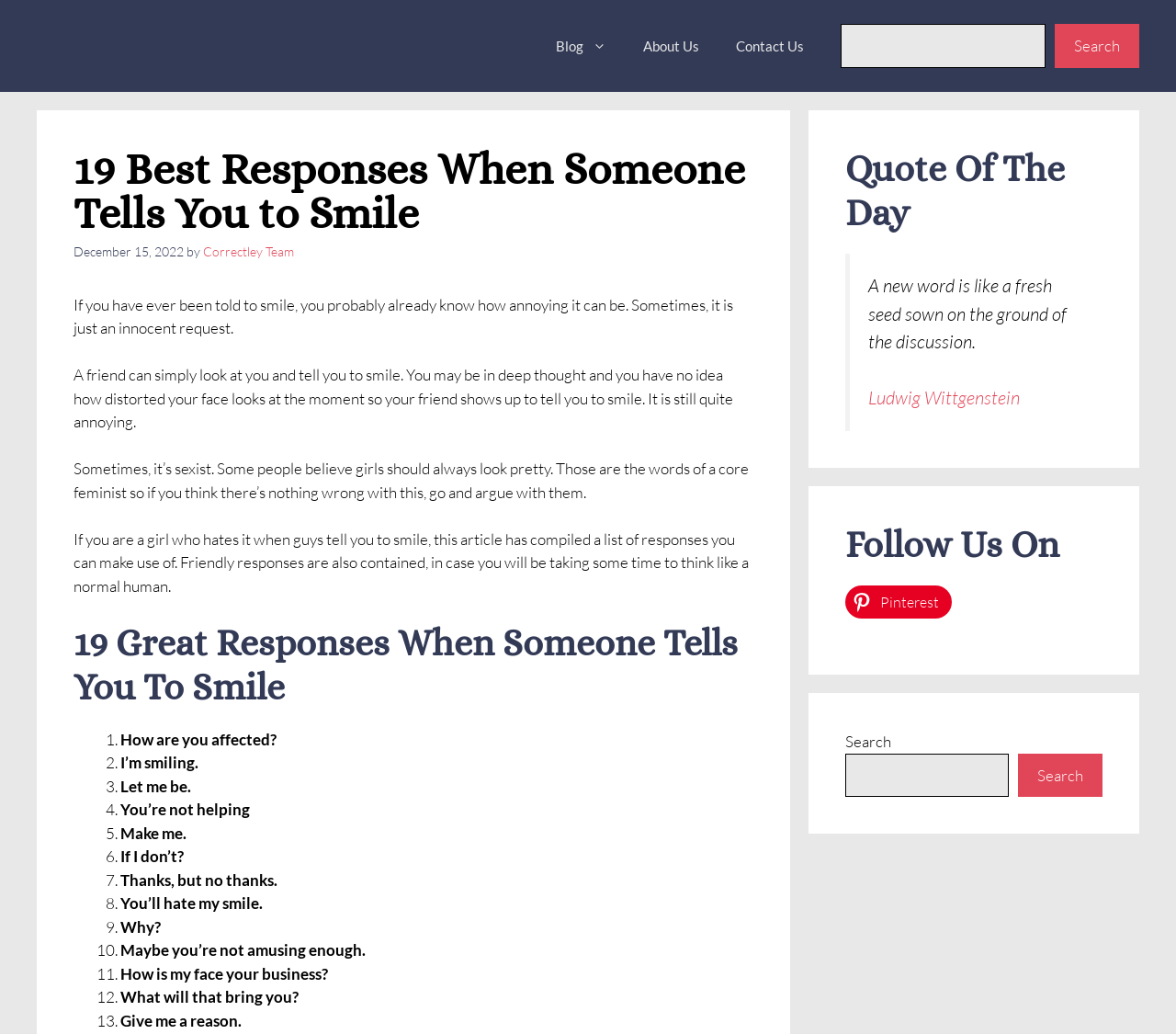What is the quote of the day?
Using the screenshot, give a one-word or short phrase answer.

A new word is like a fresh seed sown on the ground of the discussion.